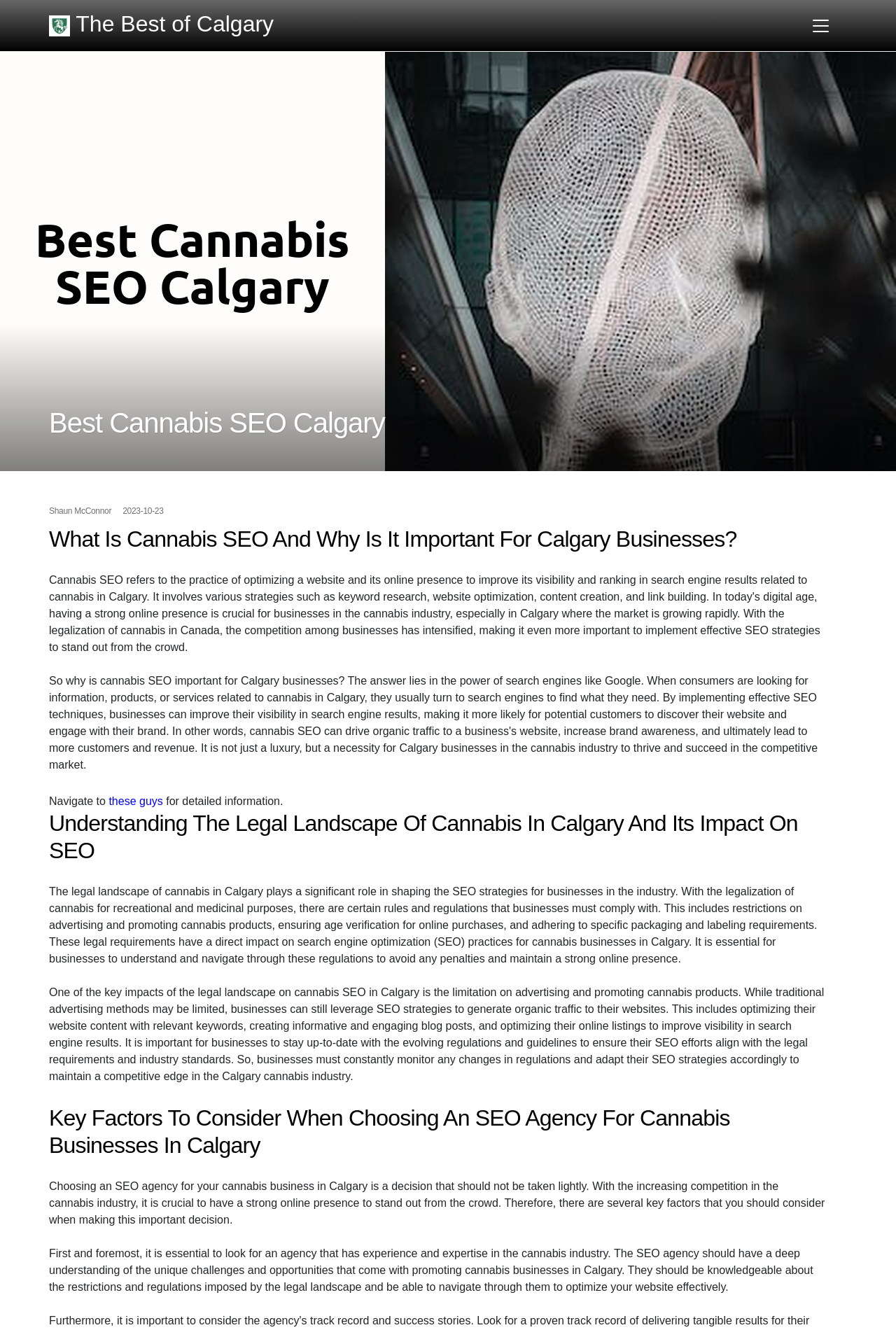What is the purpose of SEO strategies for cannabis businesses?
Answer the question with just one word or phrase using the image.

Generate organic traffic